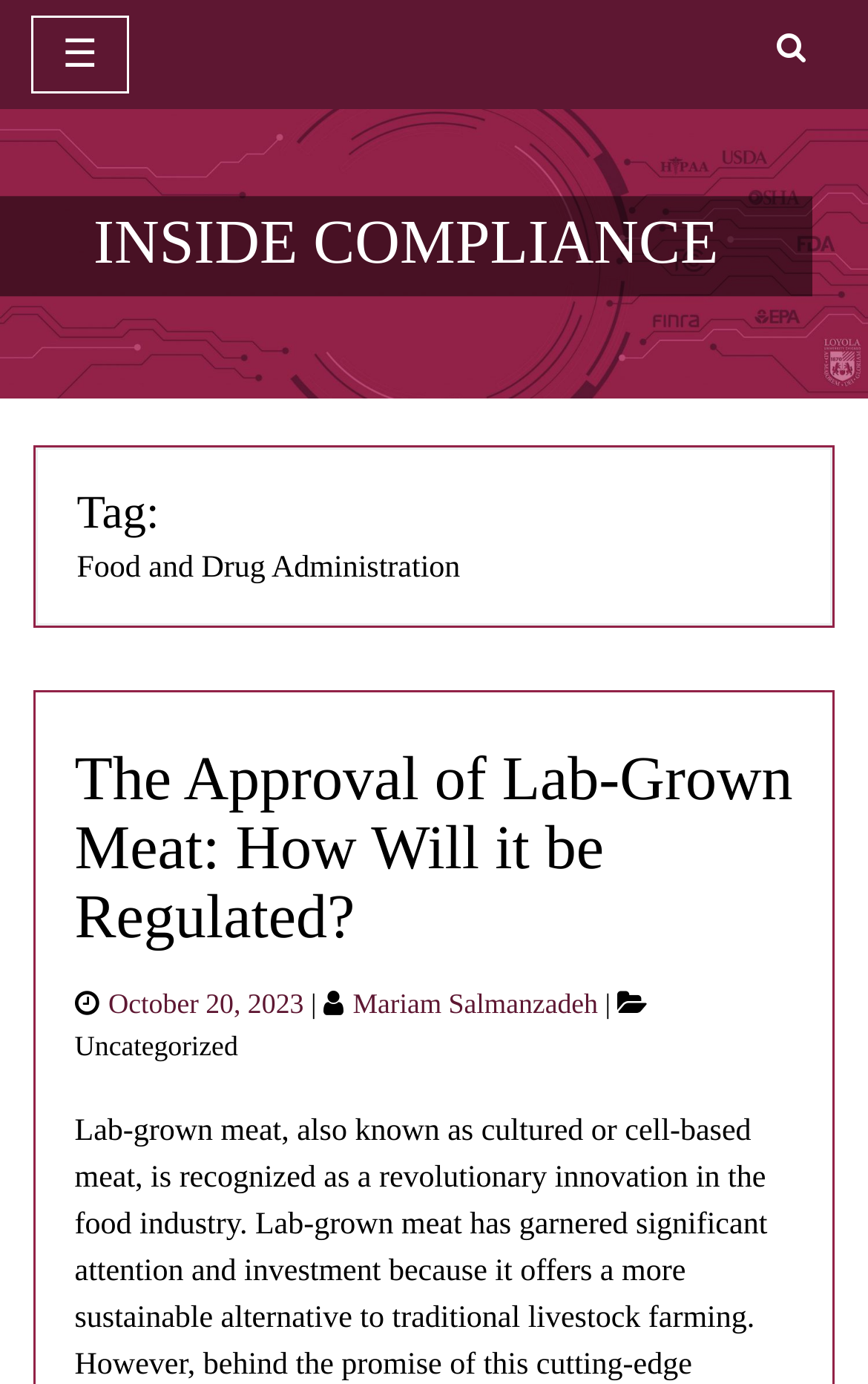Answer the question in one word or a short phrase:
What category does the article belong to?

Uncategorized